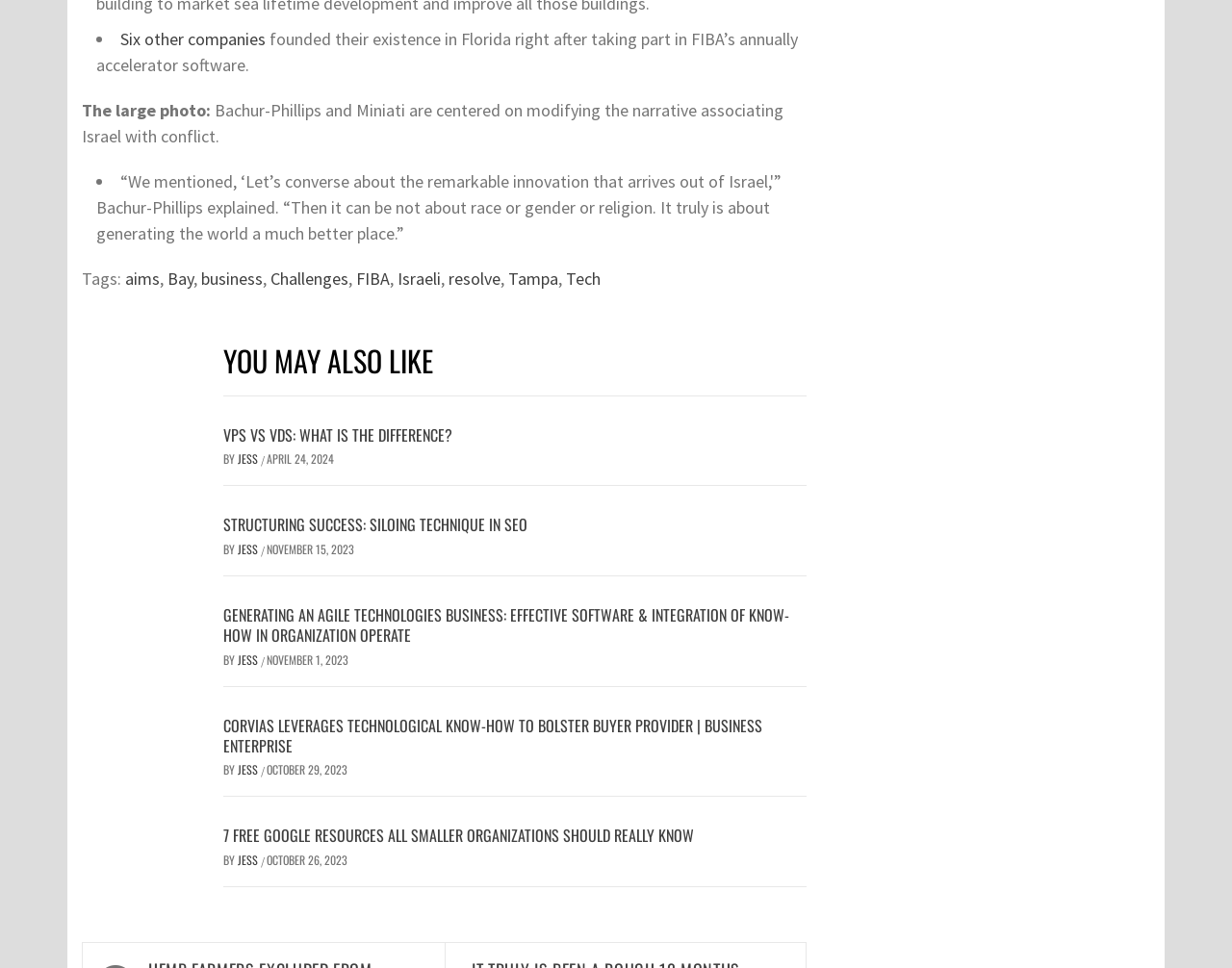Determine the bounding box coordinates of the UI element described by: "Bay".

[0.136, 0.276, 0.157, 0.299]